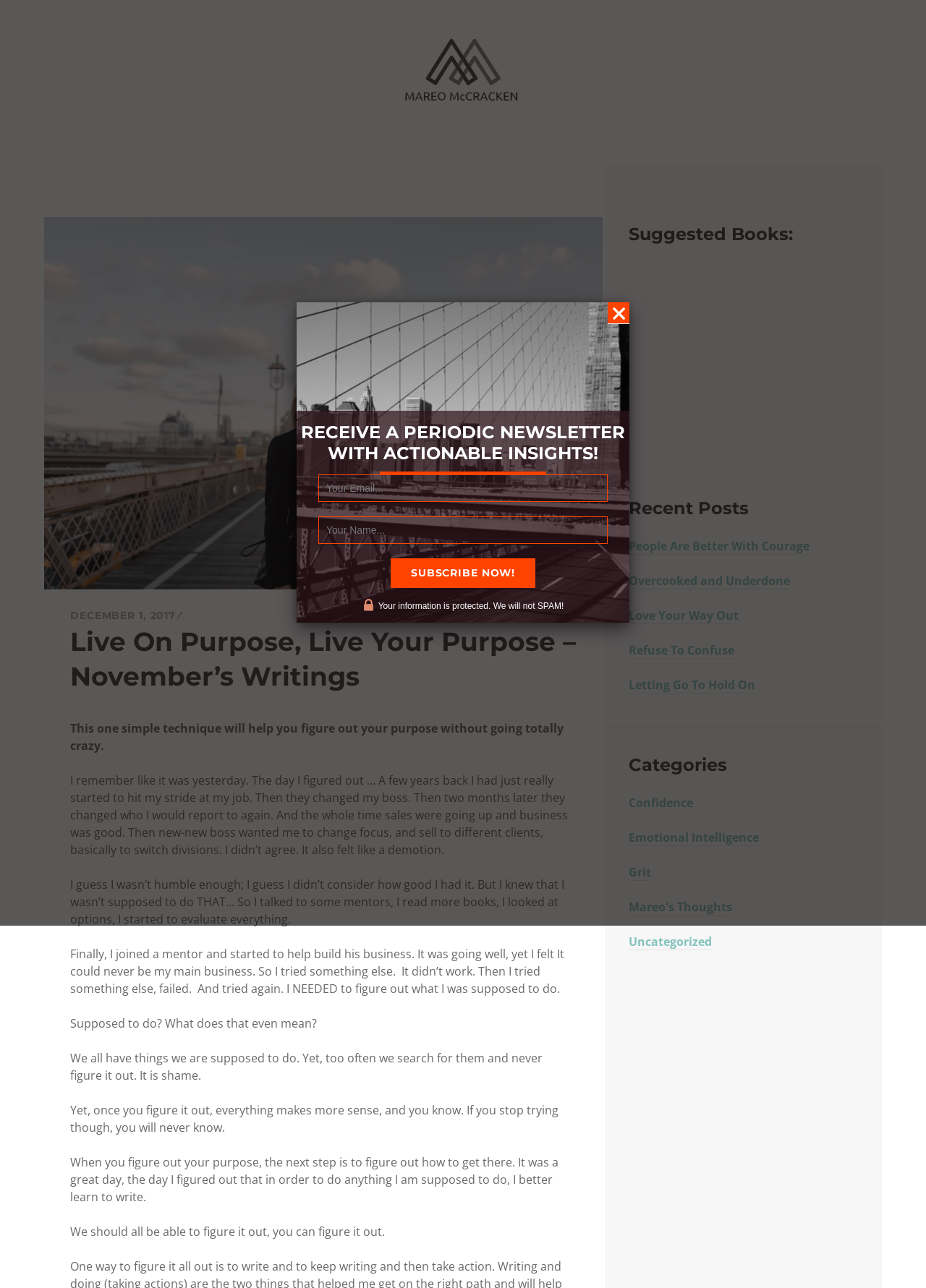Find the bounding box coordinates of the element you need to click on to perform this action: 'Click the link to read Mareo McCracken's writings'. The coordinates should be represented by four float values between 0 and 1, in the format [left, top, right, bottom].

[0.076, 0.102, 0.298, 0.123]